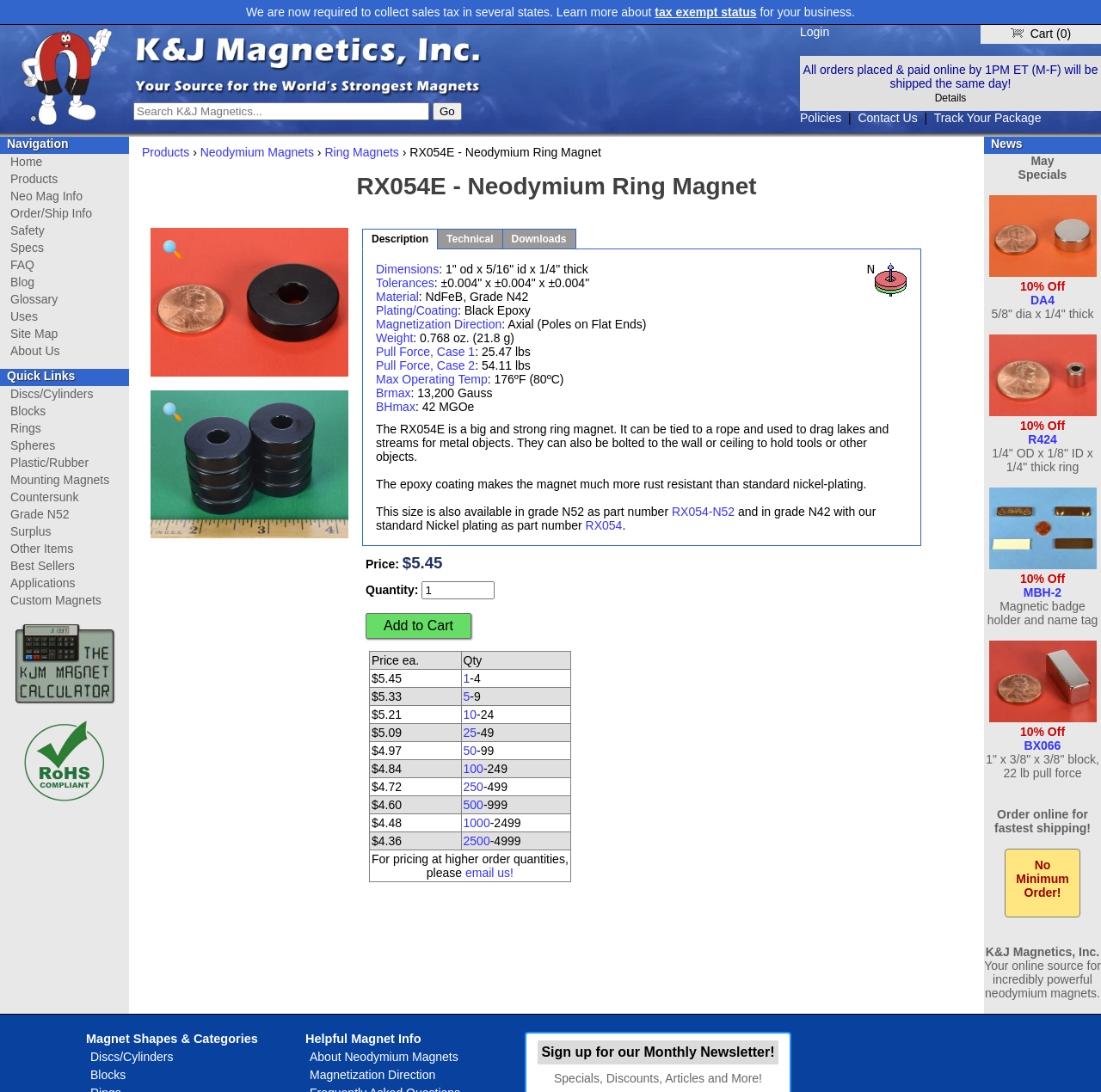Specify the bounding box coordinates of the region I need to click to perform the following instruction: "Add the RX054E magnet to your cart". The coordinates must be four float numbers in the range of 0 to 1, i.e., [left, top, right, bottom].

[0.332, 0.562, 0.428, 0.585]